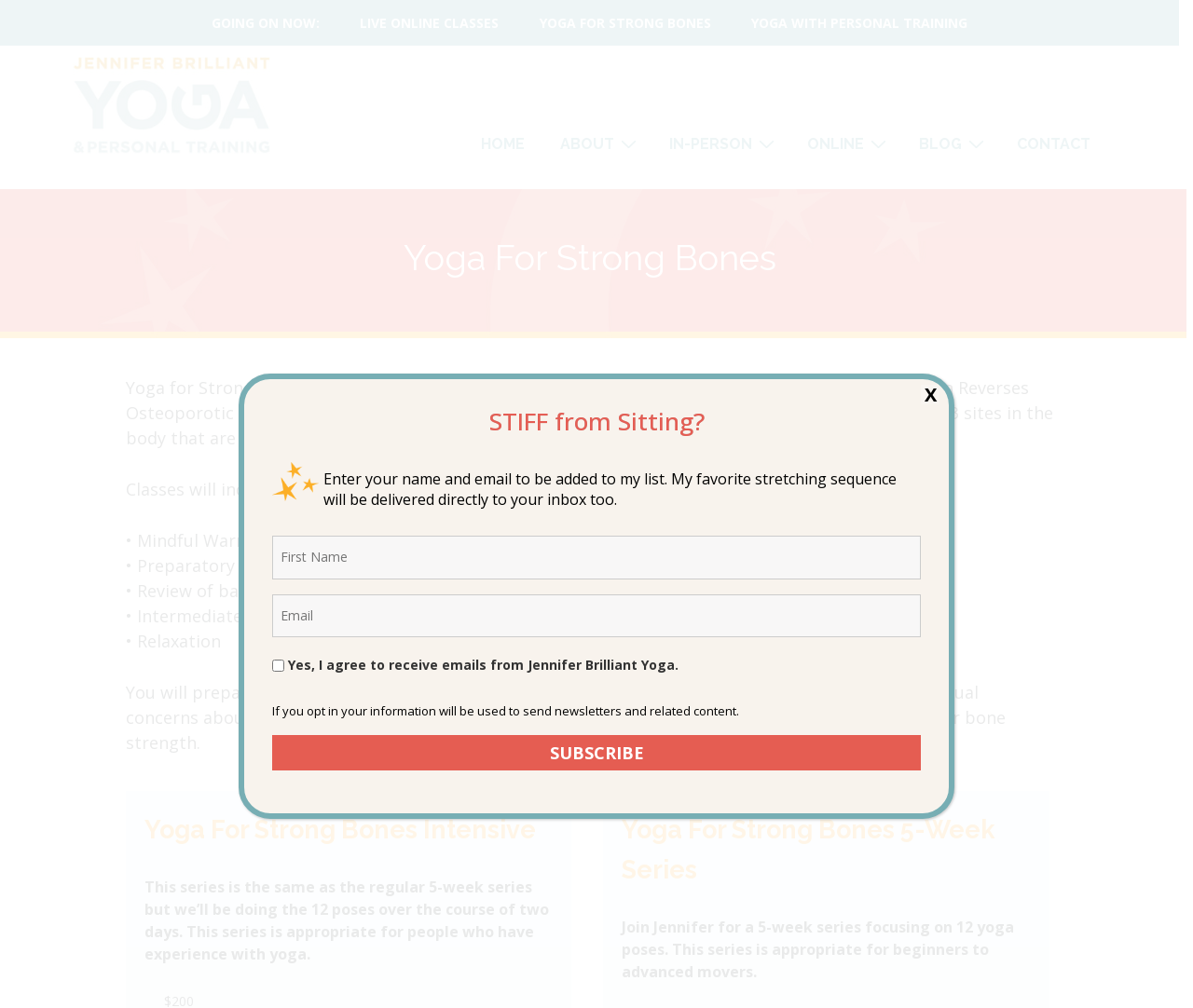Please give a concise answer to this question using a single word or phrase: 
What is the topic of the blog?

Yoga and Personal Training